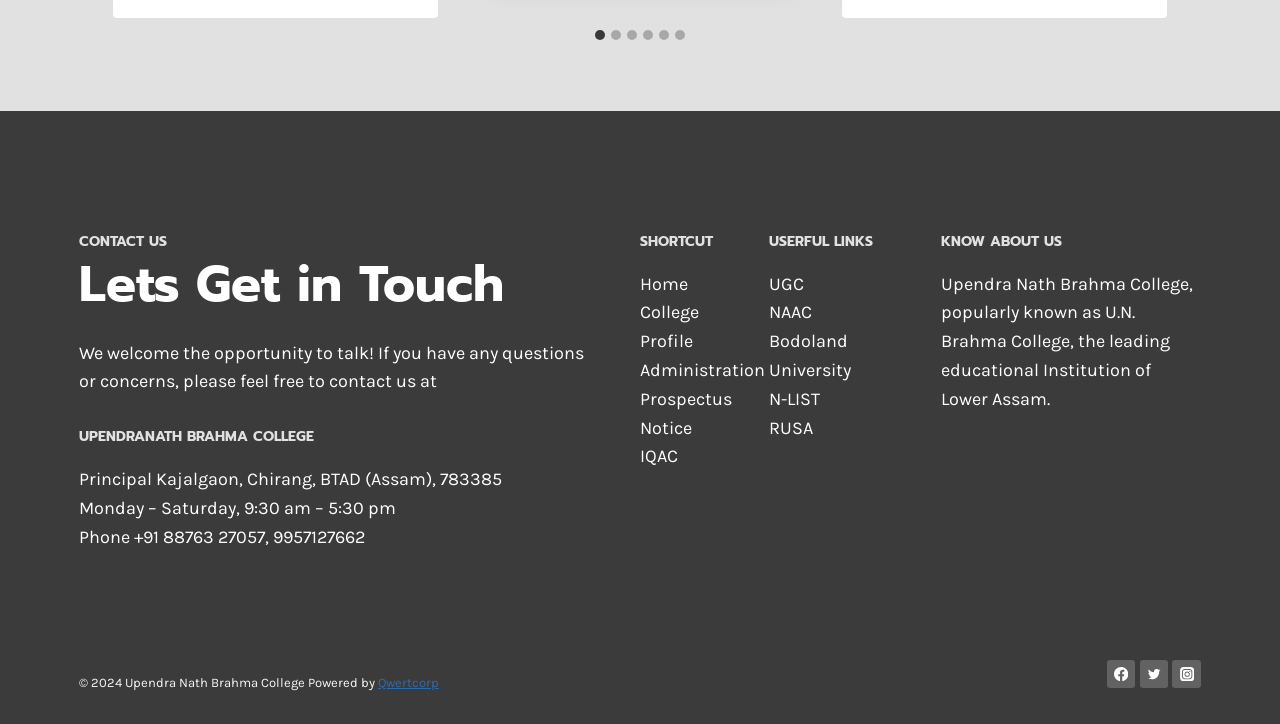Could you highlight the region that needs to be clicked to execute the instruction: "Visit UGC website"?

[0.601, 0.376, 0.628, 0.407]